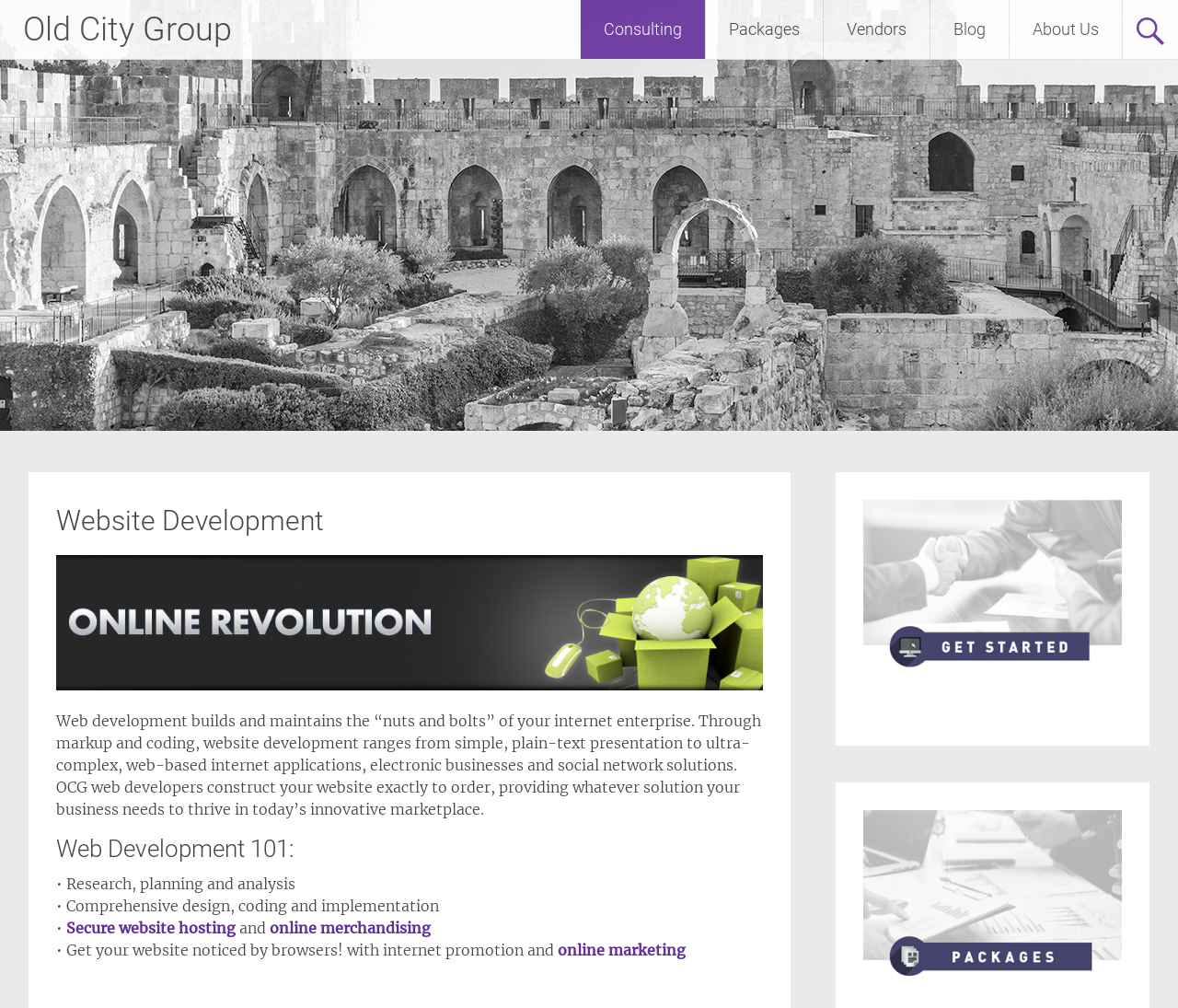What is the main service provided by Old City Group?
Use the screenshot to answer the question with a single word or phrase.

Website Development